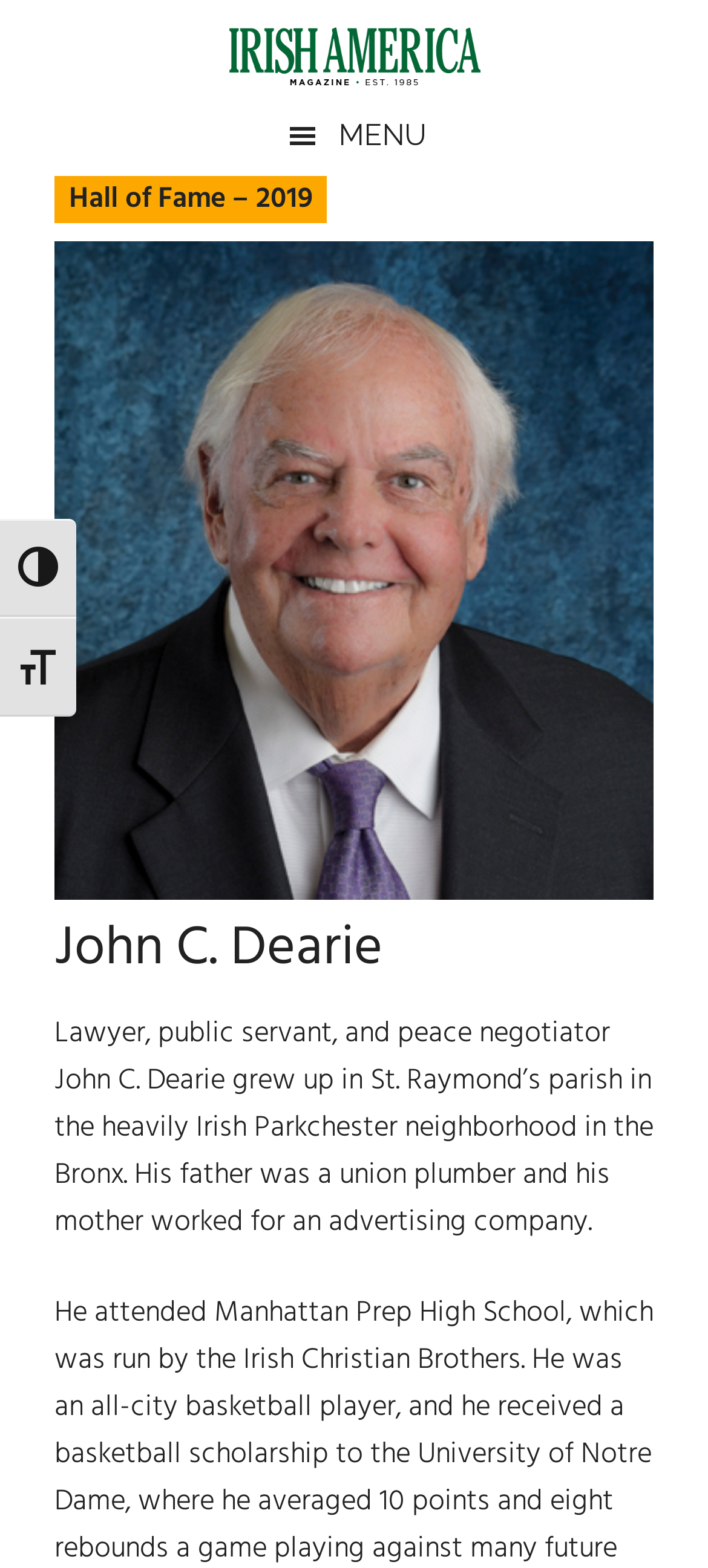What is the occupation of John C. Dearie's father?
Please provide a detailed and comprehensive answer to the question.

I found the answer by reading the static text element on the webpage, which describes John C. Dearie's background. The text mentions that his father was a union plumber.